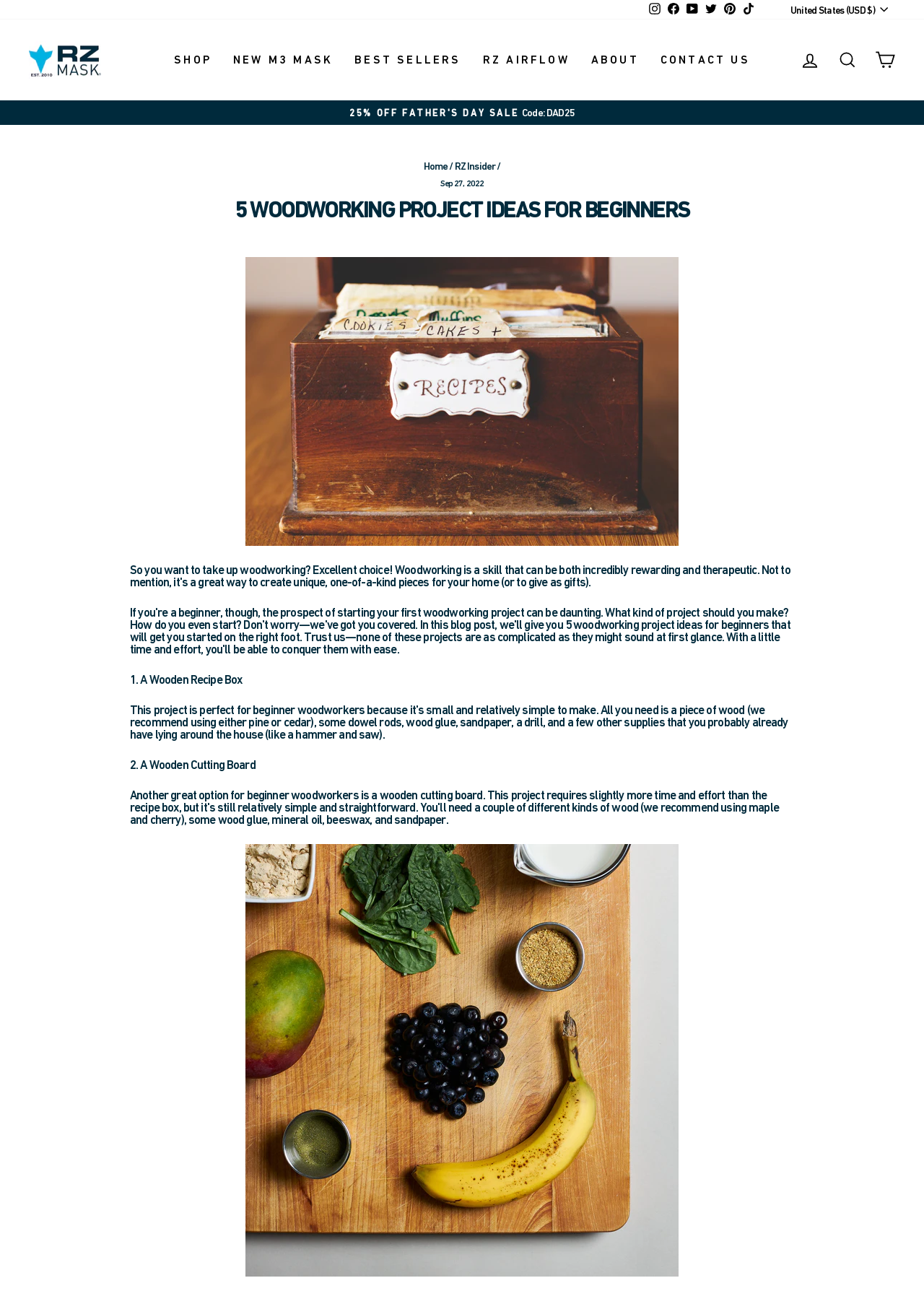What is the logo of the website?
Based on the visual details in the image, please answer the question thoroughly.

The logo of the website is located at the top left corner of the webpage, and it is an image with the text 'RZ Mask Logo with Shield - Est 2010'.